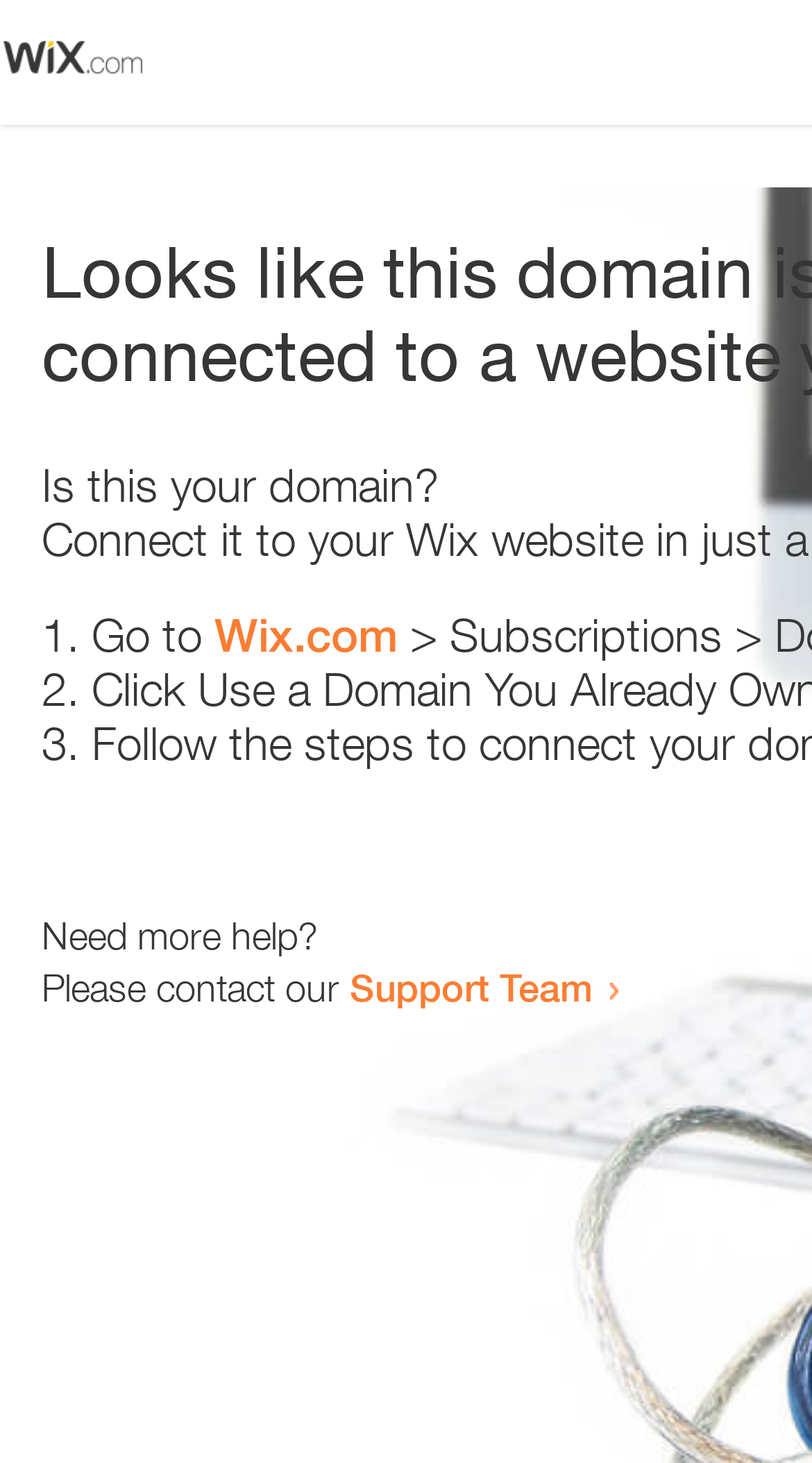Provide a one-word or one-phrase answer to the question:
Who can be contacted for more help?

Support Team